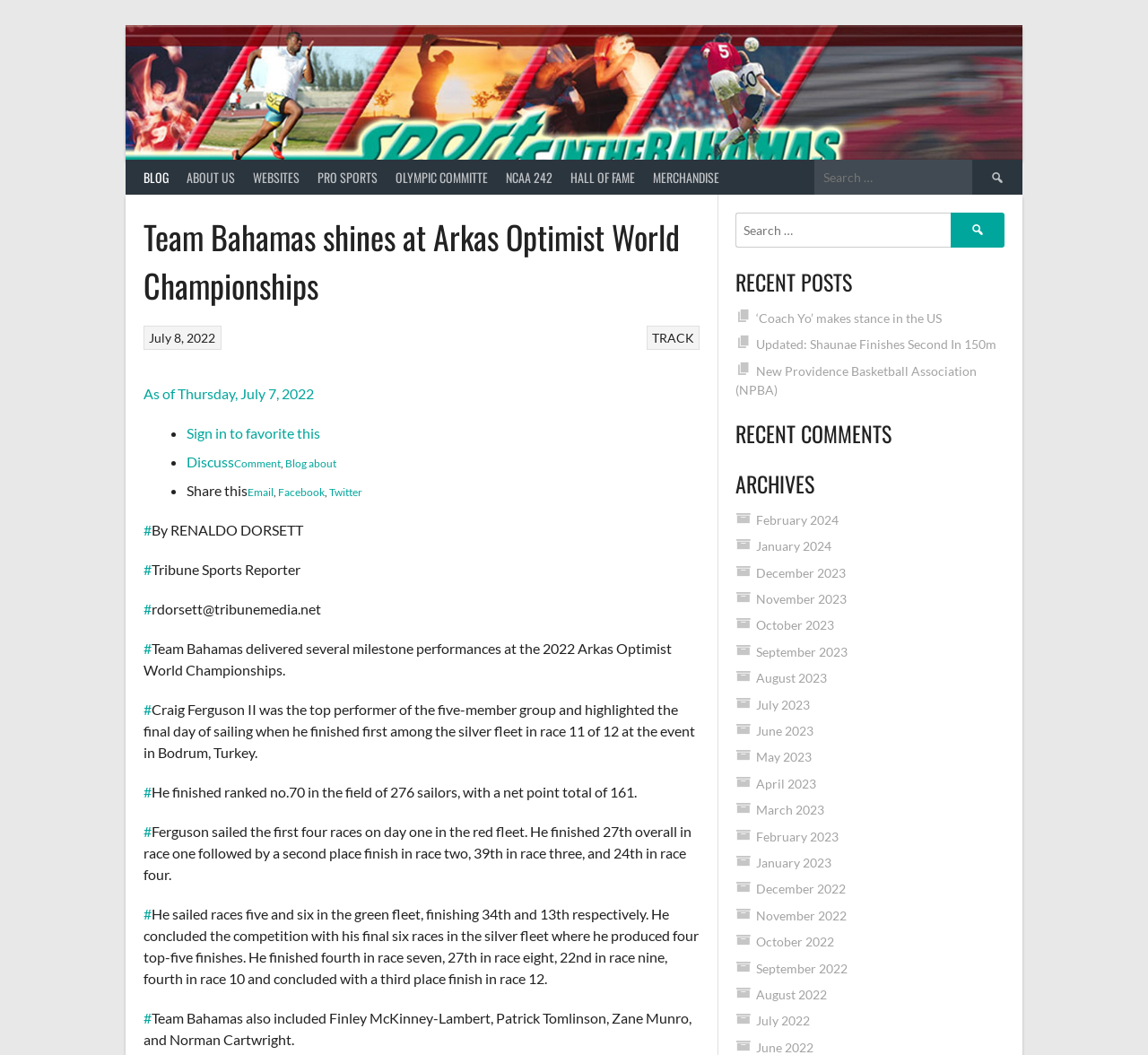Show me the bounding box coordinates of the clickable region to achieve the task as per the instruction: "Read the article about Team Bahamas".

[0.125, 0.202, 0.609, 0.293]